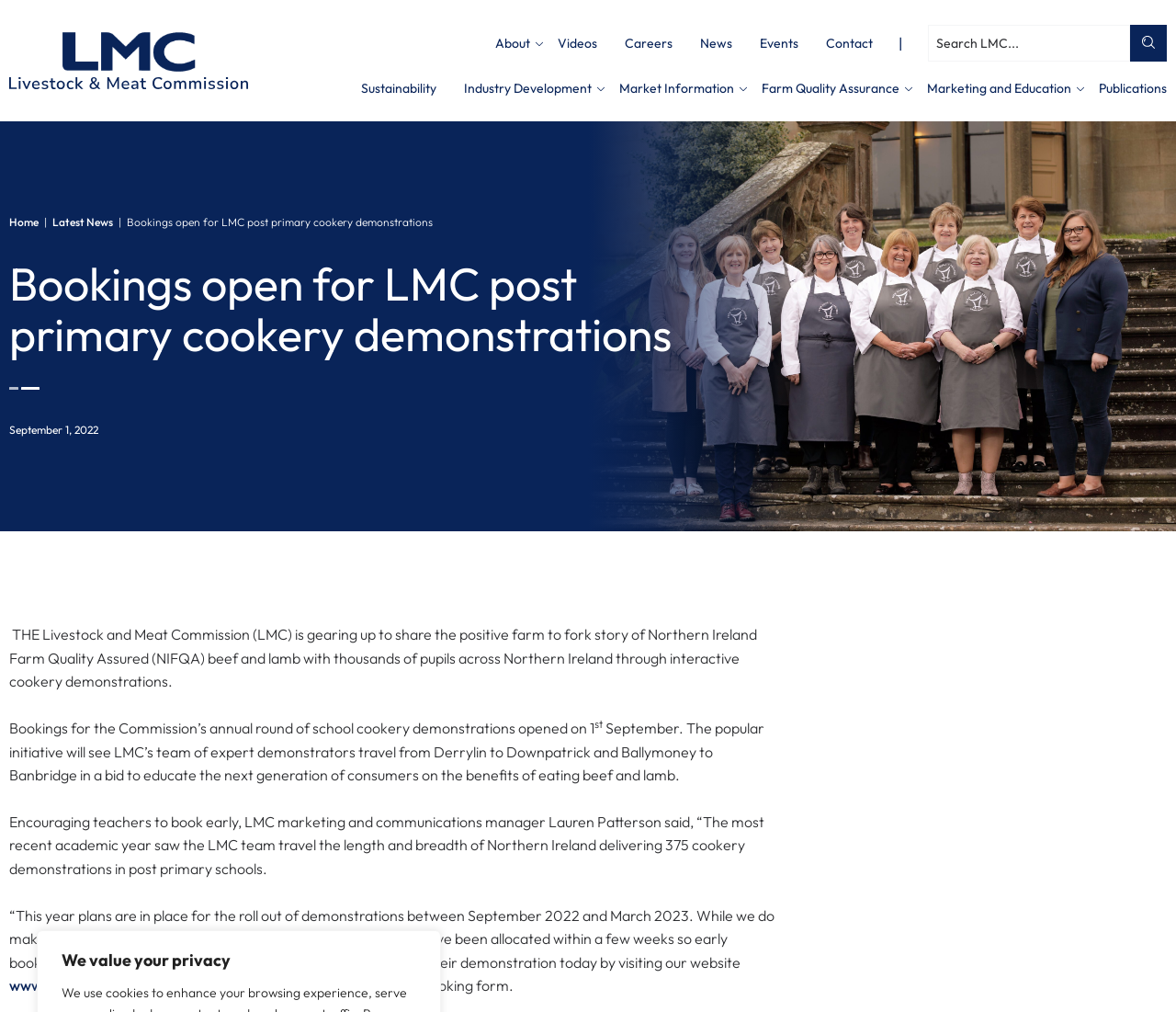Please identify the bounding box coordinates of the region to click in order to complete the task: "Learn about Farm Quality Assurance". The coordinates must be four float numbers between 0 and 1, specified as [left, top, right, bottom].

[0.648, 0.081, 0.765, 0.094]